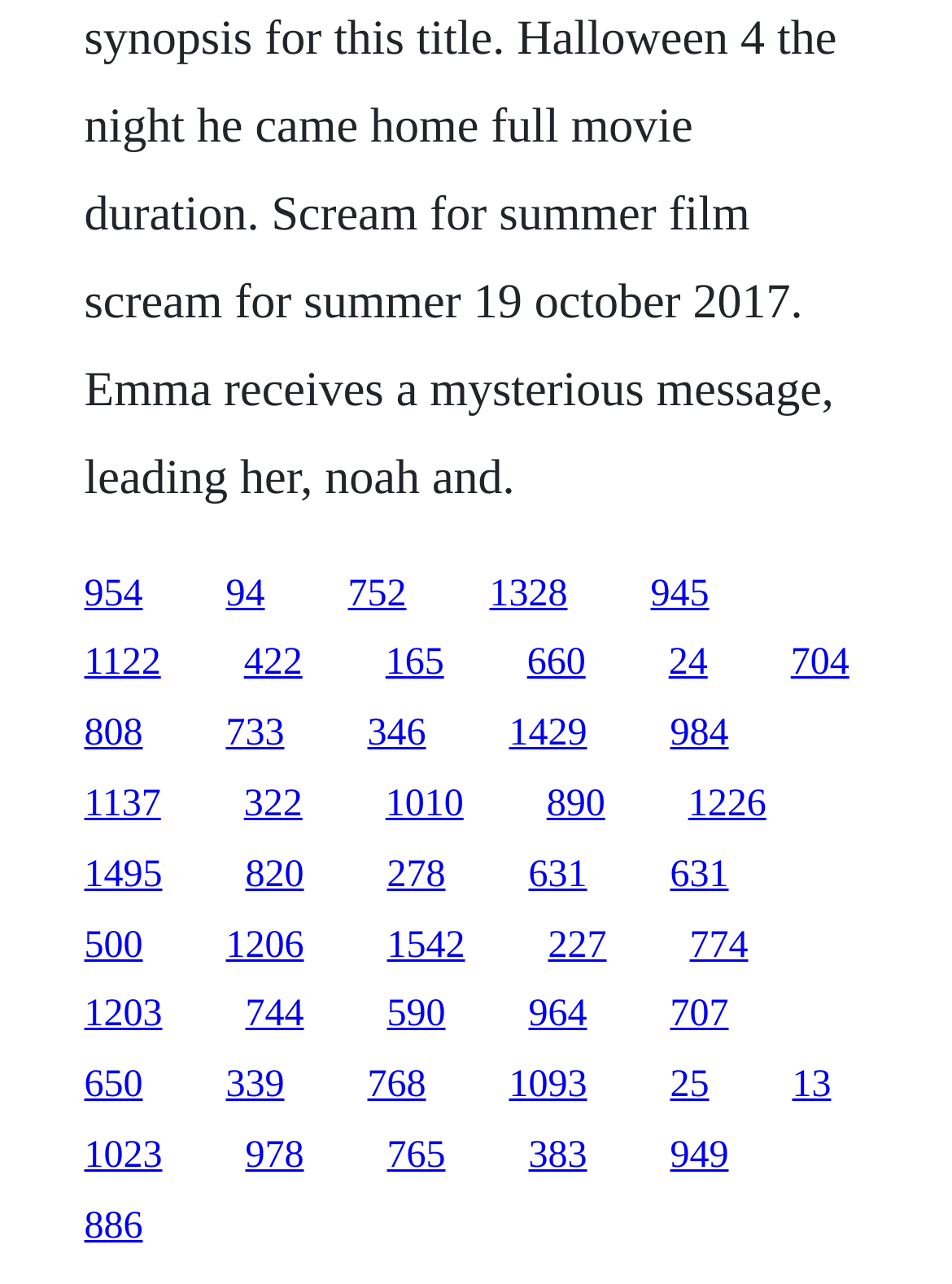Locate the bounding box coordinates of the item that should be clicked to fulfill the instruction: "visit the page with link text '94'".

[0.237, 0.446, 0.278, 0.478]